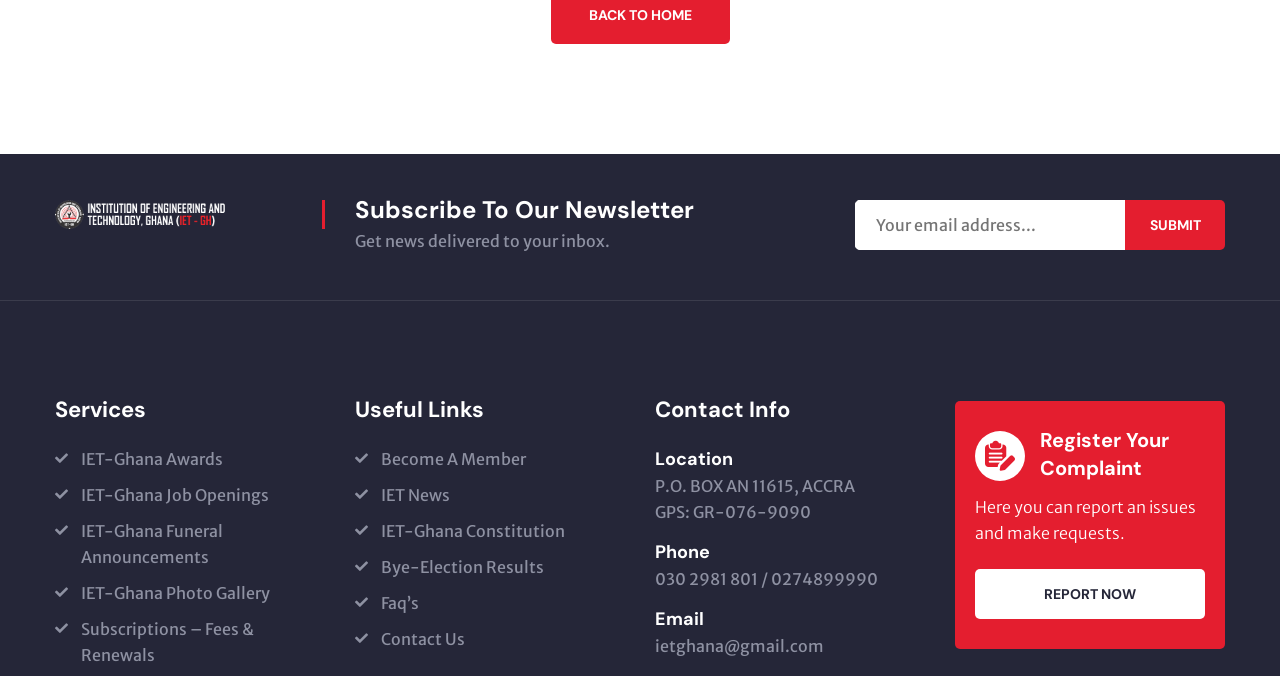Given the element description Contact Us, predict the bounding box coordinates for the UI element in the webpage screenshot. The format should be (top-left x, top-left y, bottom-right x, bottom-right y), and the values should be between 0 and 1.

[0.277, 0.926, 0.363, 0.964]